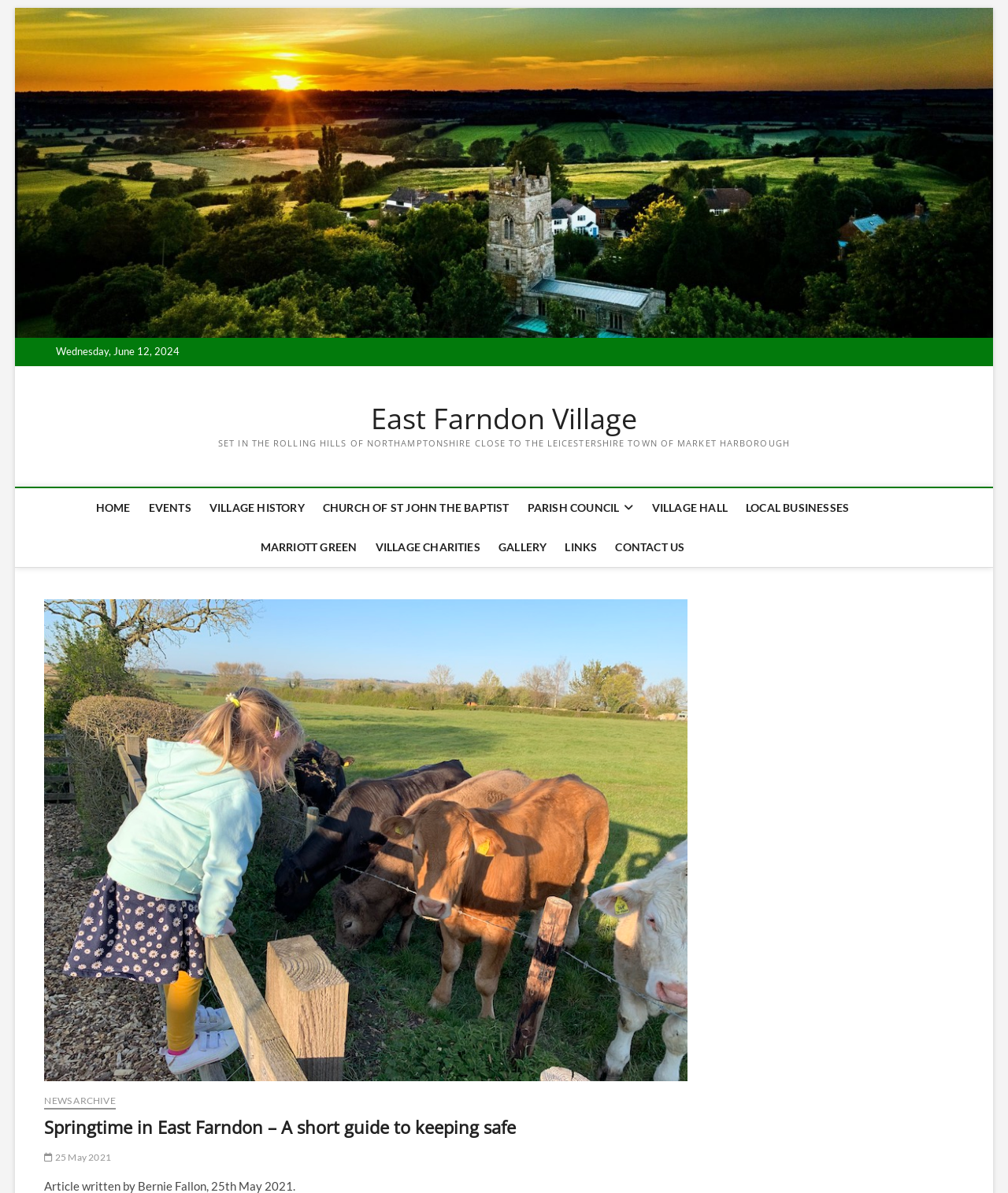Respond with a single word or phrase:
What is the name of the church mentioned on the webpage?

Church of St John the Baptist